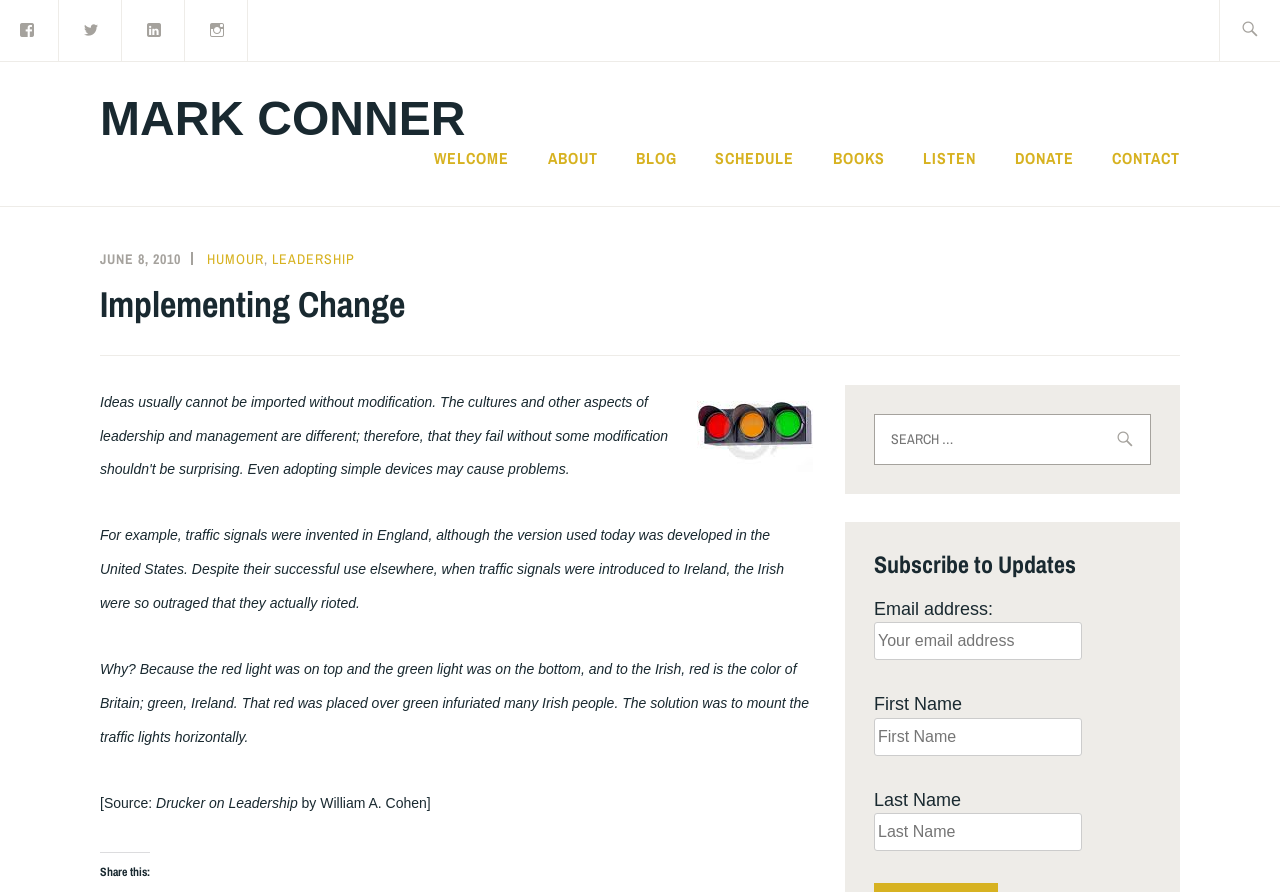Can you specify the bounding box coordinates of the area that needs to be clicked to fulfill the following instruction: "Visit Mark Conner's homepage"?

[0.078, 0.103, 0.364, 0.163]